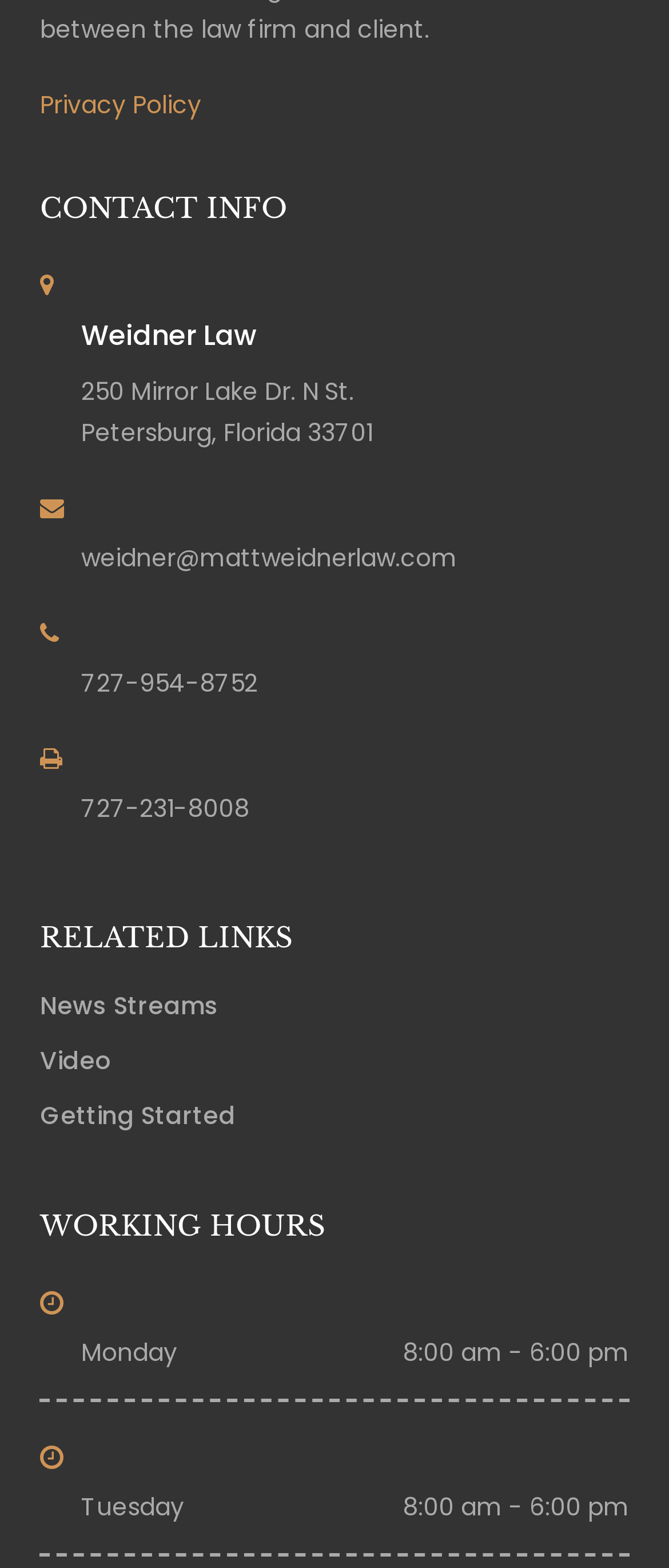Based on the element description name="q" placeholder="Search", identify the bounding box of the UI element in the given webpage screenshot. The coordinates should be in the format (top-left x, top-left y, bottom-right x, bottom-right y) and must be between 0 and 1.

None